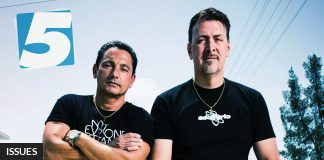Offer a detailed explanation of the image and its components.

The image features two prominent figures in the music scene, portrayed against a bright blue sky. They are standing confidently with their arms crossed, wearing matching black shirts, each adorned with unique emblematic designs that reflect their artistic personas. The background includes hints of palm trees and power lines, enhancing the laid-back yet vibrant atmosphere typical of a sunny music hub. In the top left corner, the number “5” stands out prominently, indicating a connection to the fifth issue or edition of a publication, likely focusing on music and culture. This image is associated with the topic “ISSUES,” suggesting that it relates to discussions or features within the context of contemporary music and the individuals' contributions. Their shared expression indicates camaraderie and a strong presence in the industry, making it clear that they are influential figures worth following in the music landscape.